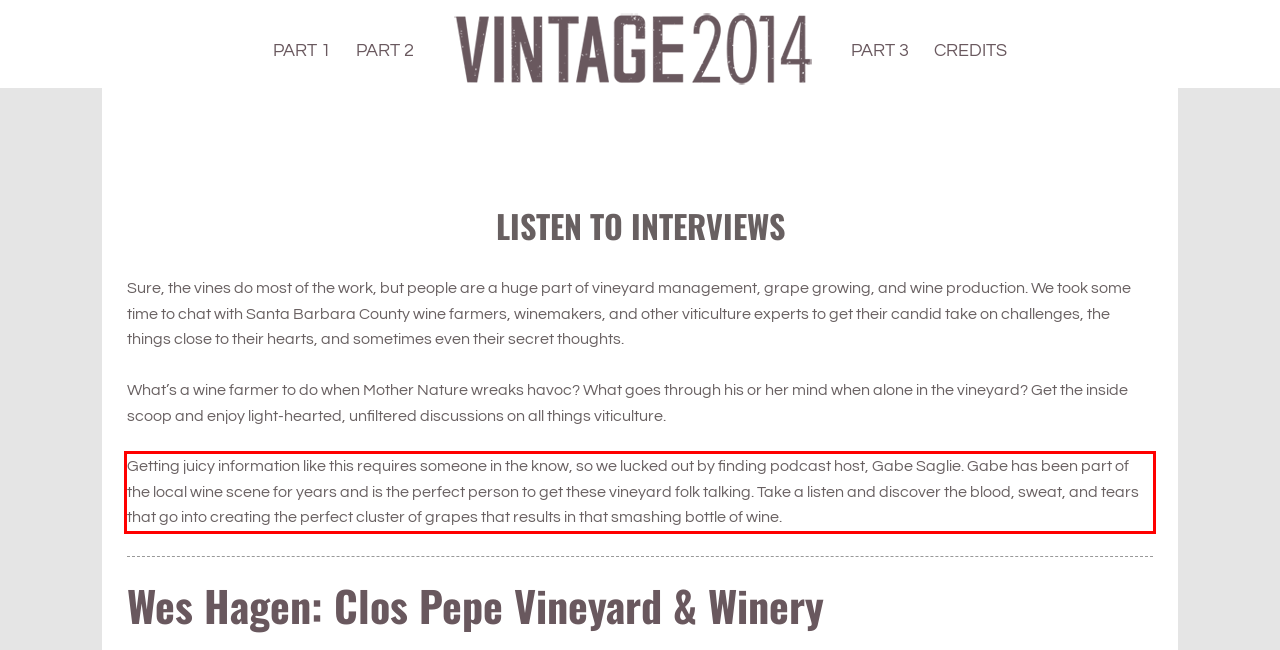You have a screenshot of a webpage, and there is a red bounding box around a UI element. Utilize OCR to extract the text within this red bounding box.

Getting juicy information like this requires someone in the know, so we lucked out by finding podcast host, Gabe Saglie. Gabe has been part of the local wine scene for years and is the perfect person to get these vineyard folk talking. Take a listen and discover the blood, sweat, and tears that go into creating the perfect cluster of grapes that results in that smashing bottle of wine.